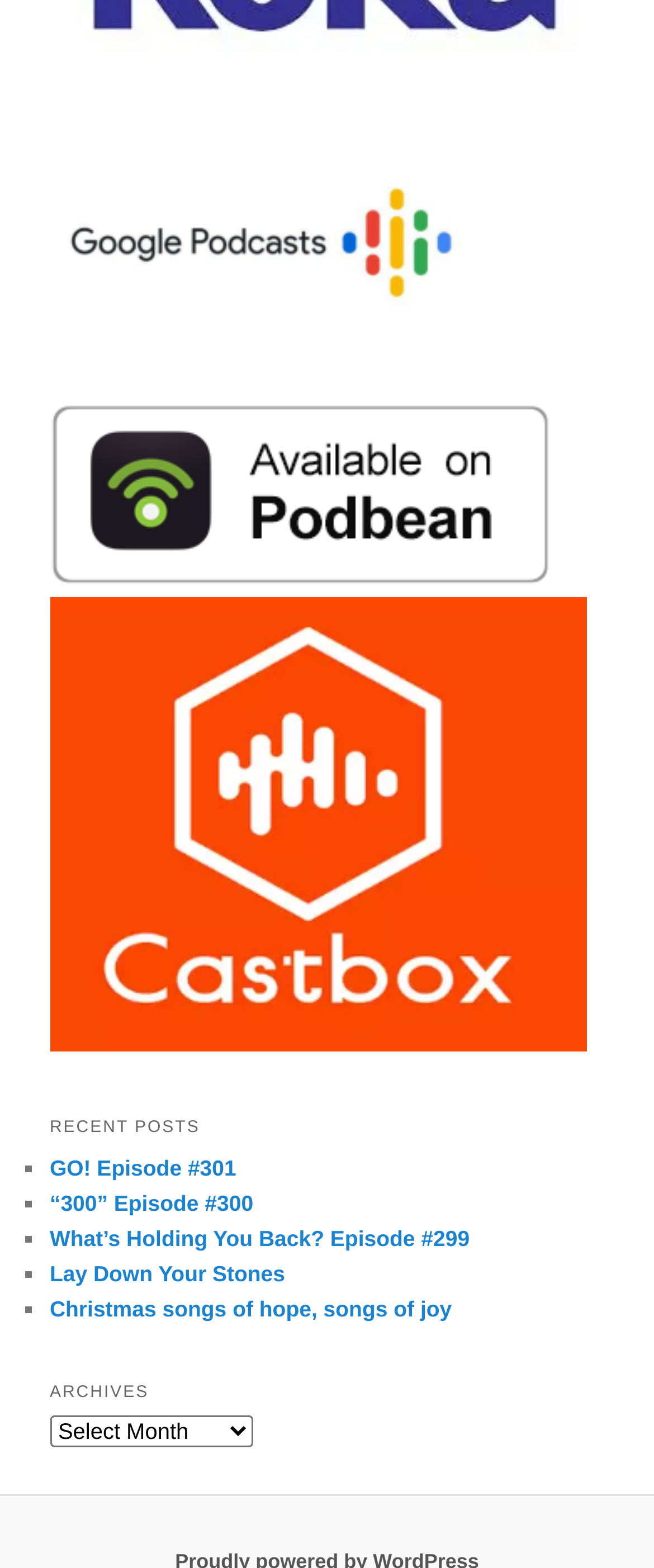Please provide a comprehensive response to the question below by analyzing the image: 
How many recent posts are listed?

I counted the number of links under the 'RECENT POSTS' heading, and there are 5 links, each representing a recent post.